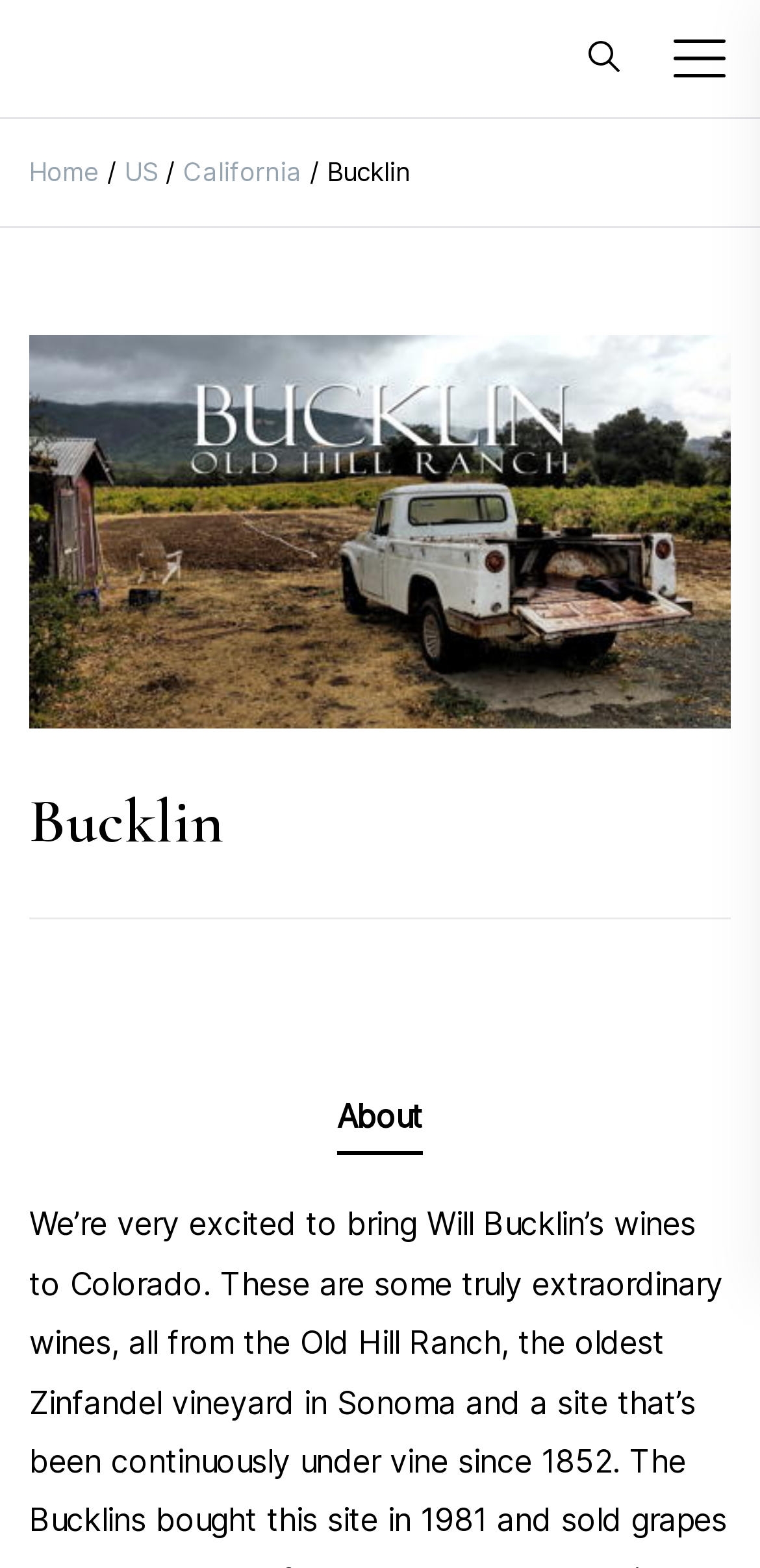Provide a short, one-word or phrase answer to the question below:
What is the first item in the breadcrumb navigation?

Home